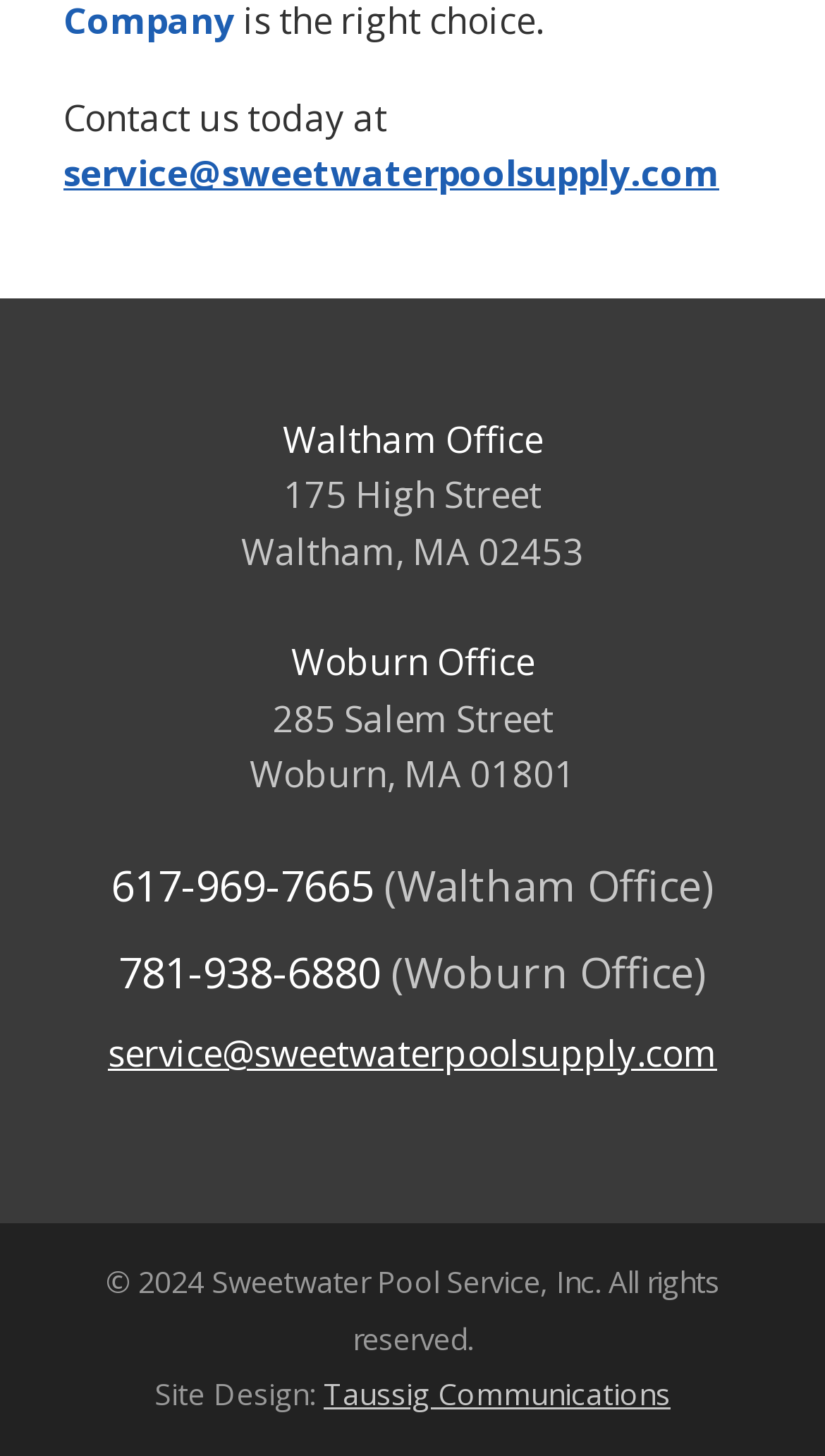What is the year of copyright?
Give a detailed explanation using the information visible in the image.

The year of copyright can be found at the bottom of the webpage, where it says '© 2024 Sweetwater Pool Service, Inc. All rights reserved'.